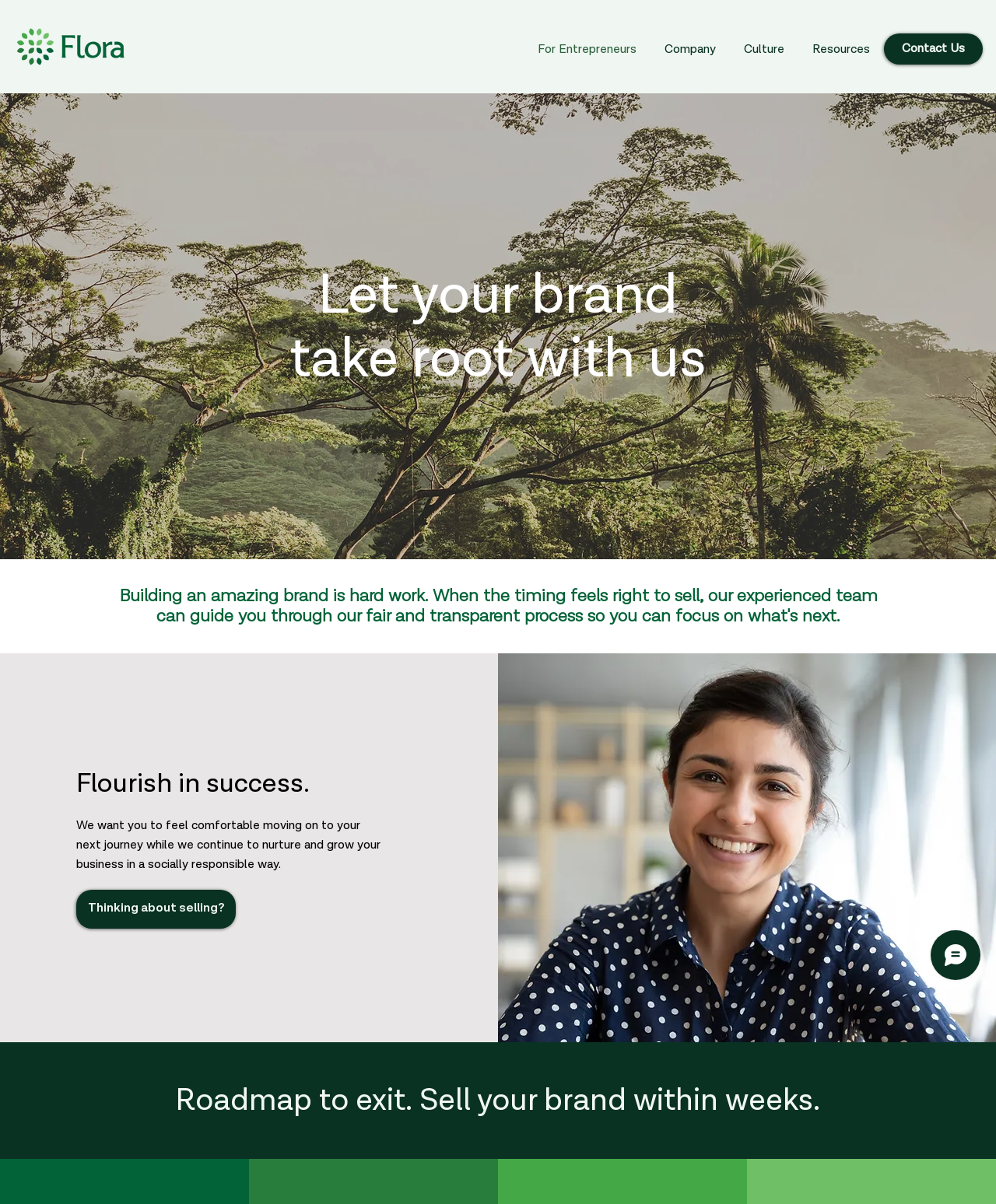Locate and provide the bounding box coordinates for the HTML element that matches this description: "Culture".

[0.733, 0.019, 0.802, 0.052]